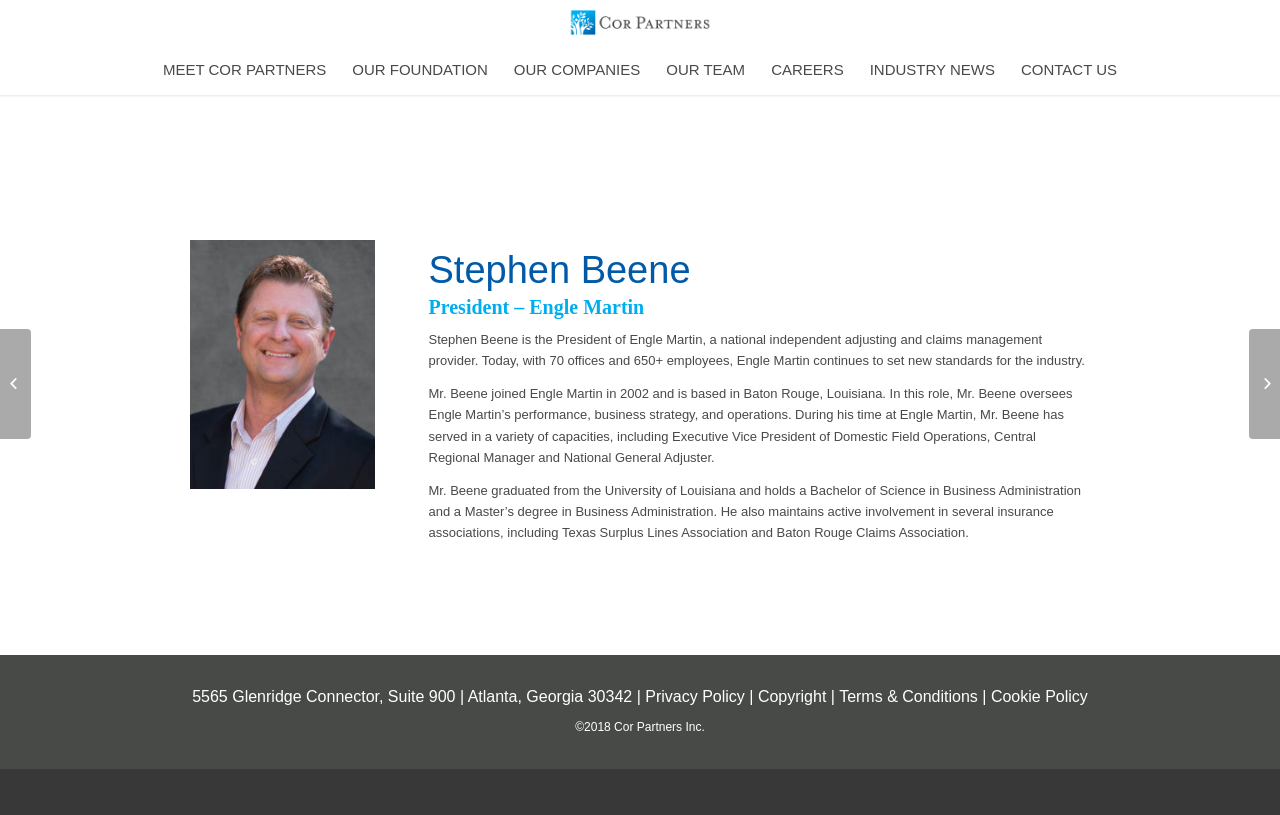Please determine the bounding box coordinates of the element's region to click for the following instruction: "Click on the link to meet Cor Partners".

[0.117, 0.055, 0.265, 0.117]